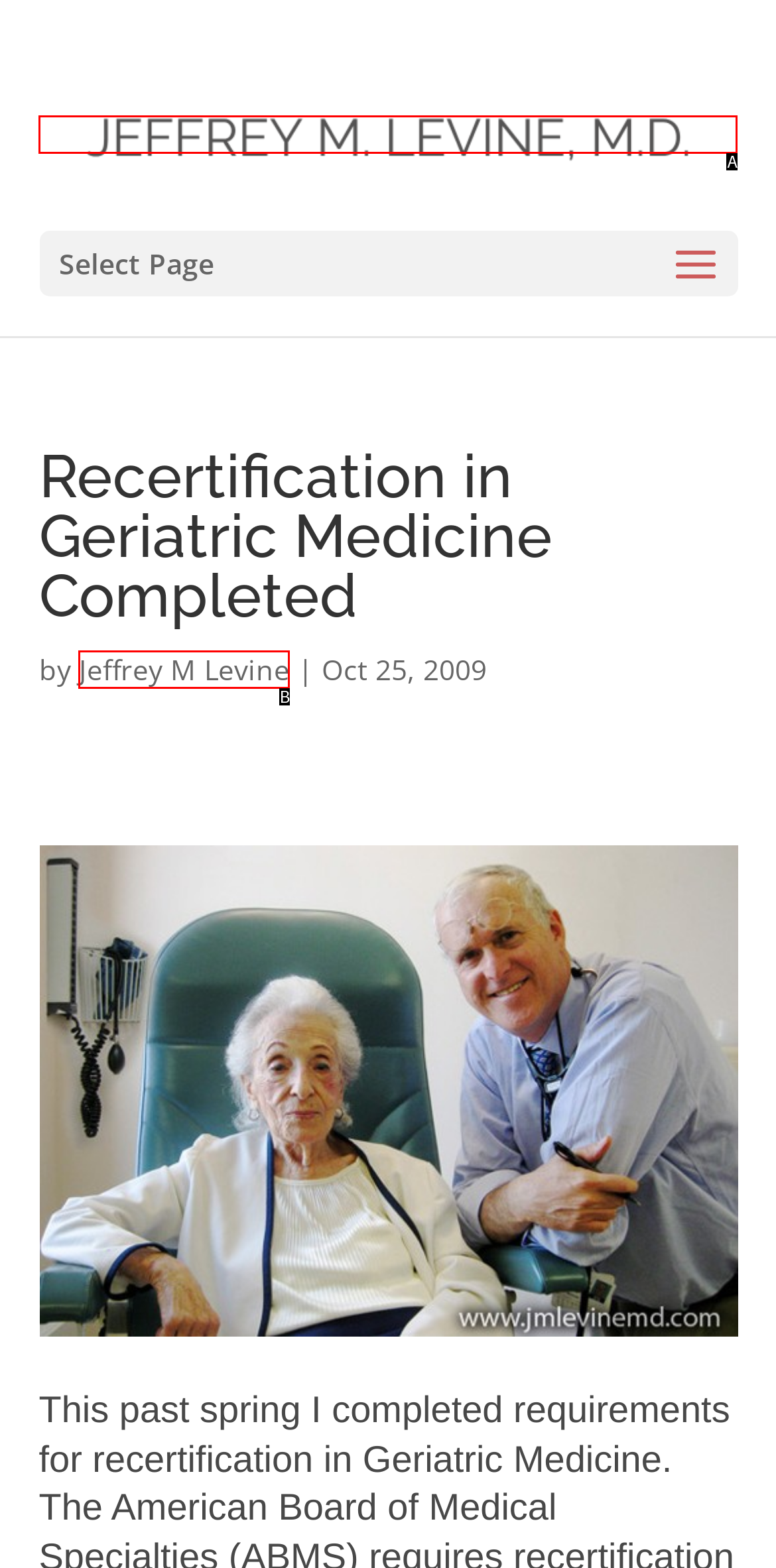Given the description: Jeffrey M Levine, select the HTML element that best matches it. Reply with the letter of your chosen option.

B